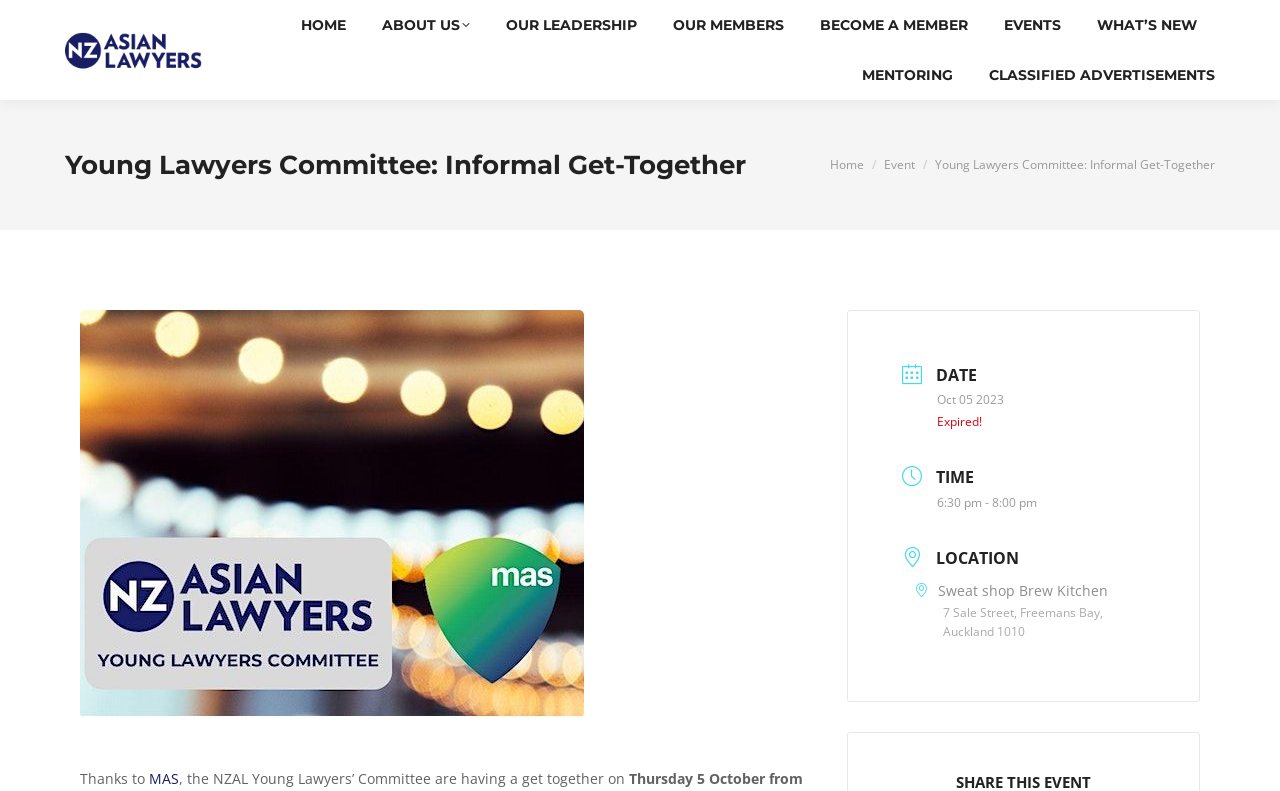Find the bounding box coordinates of the clickable area required to complete the following action: "Check the location of the event".

[0.736, 0.764, 0.861, 0.809]